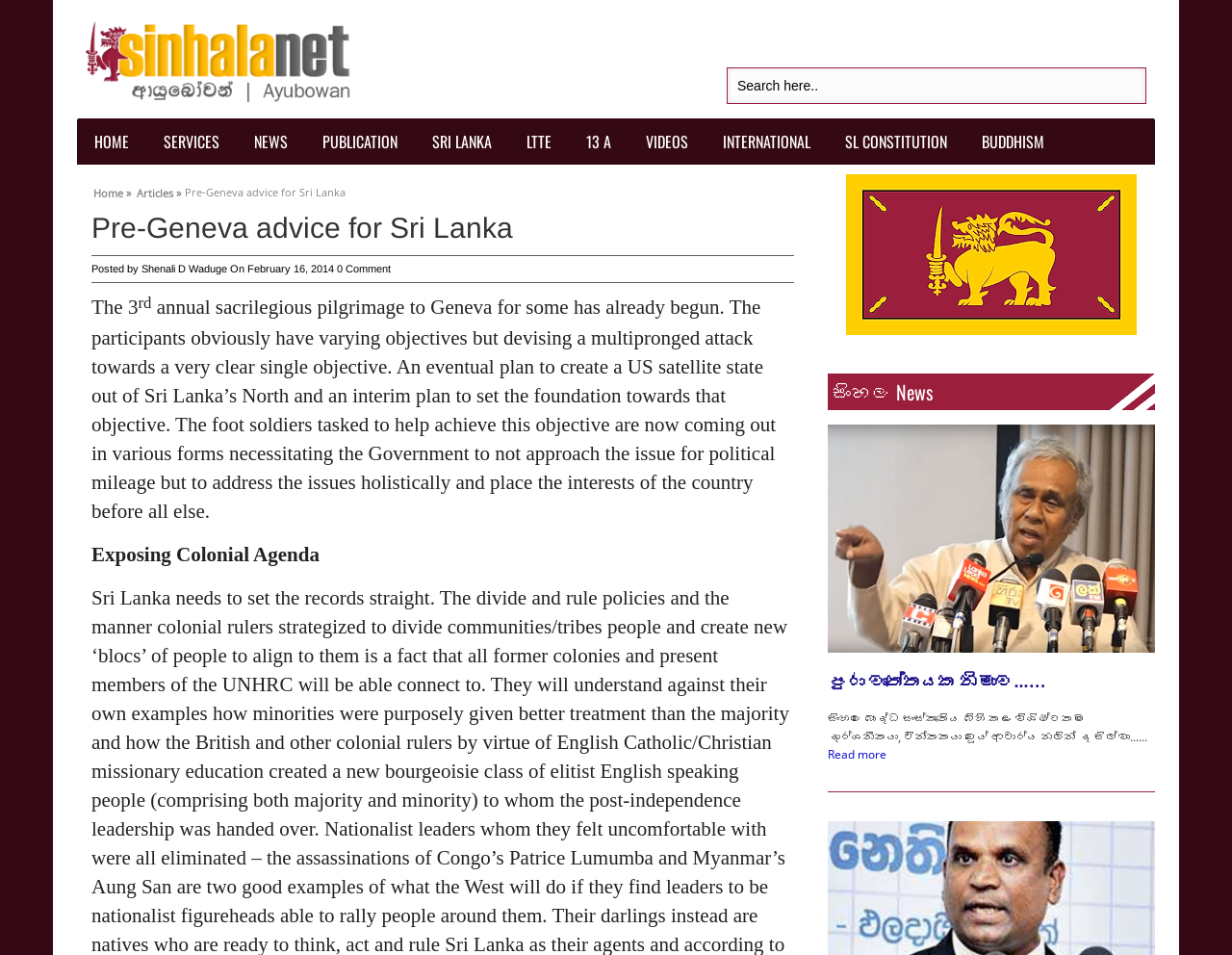What is the title of the Sinhala news article?
Answer the question with a single word or phrase derived from the image.

පුරා වෘත්තයක නිමාව...